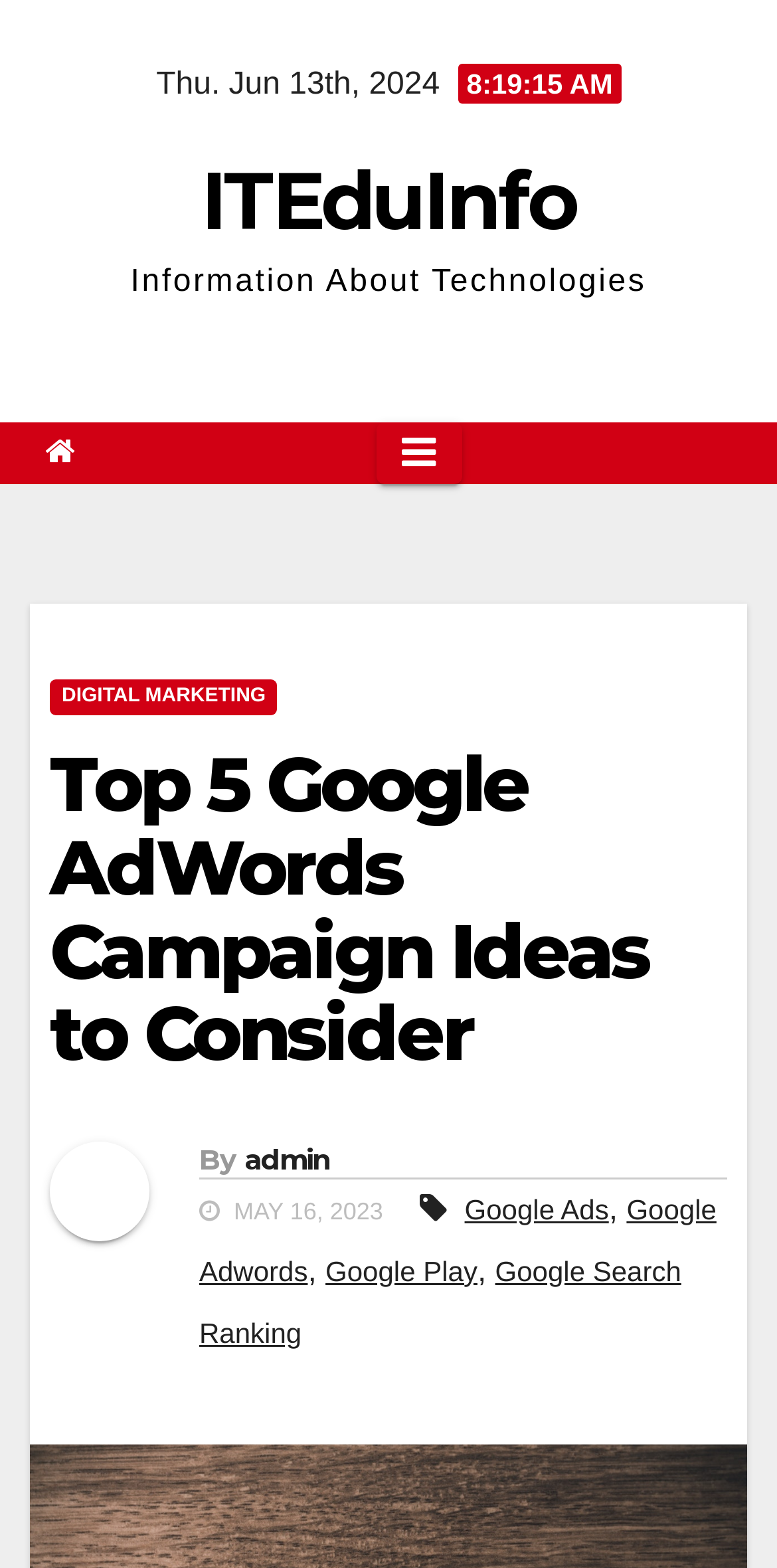Identify the bounding box for the given UI element using the description provided. Coordinates should be in the format (top-left x, top-left y, bottom-right x, bottom-right y) and must be between 0 and 1. Here is the description: ITEduInfo

[0.259, 0.097, 0.741, 0.159]